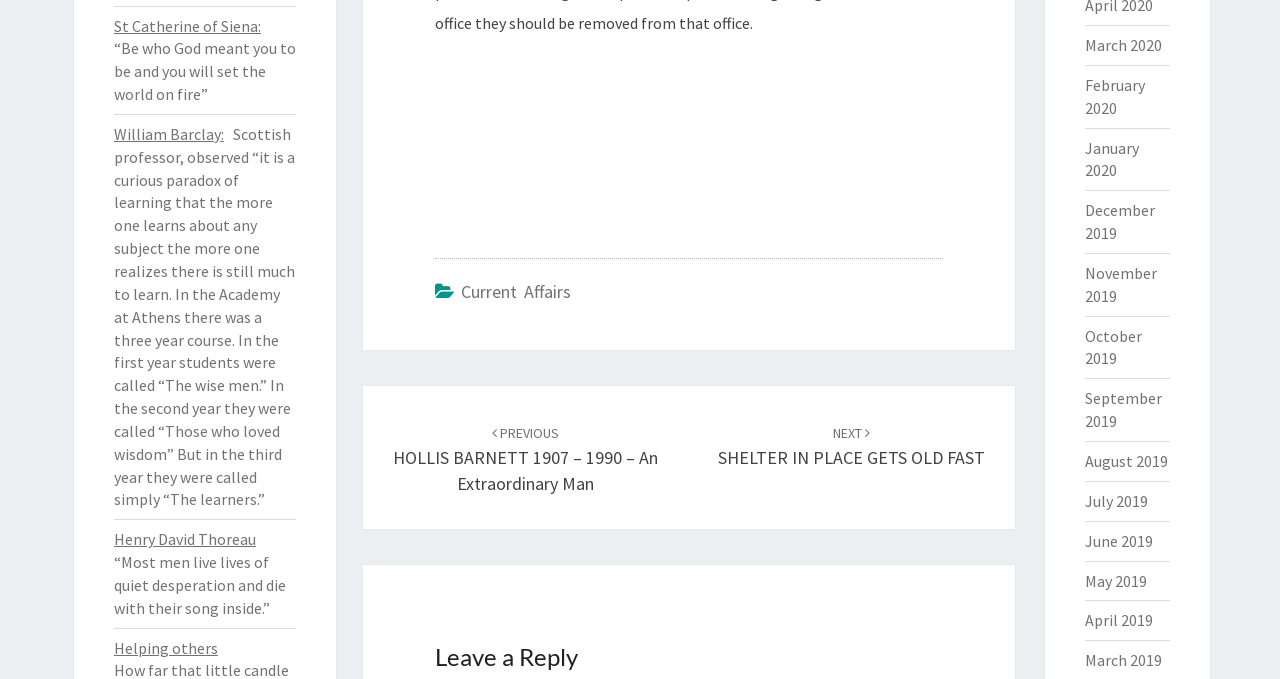Kindly determine the bounding box coordinates for the area that needs to be clicked to execute this instruction: "View 'March 2020'".

[0.848, 0.052, 0.908, 0.081]